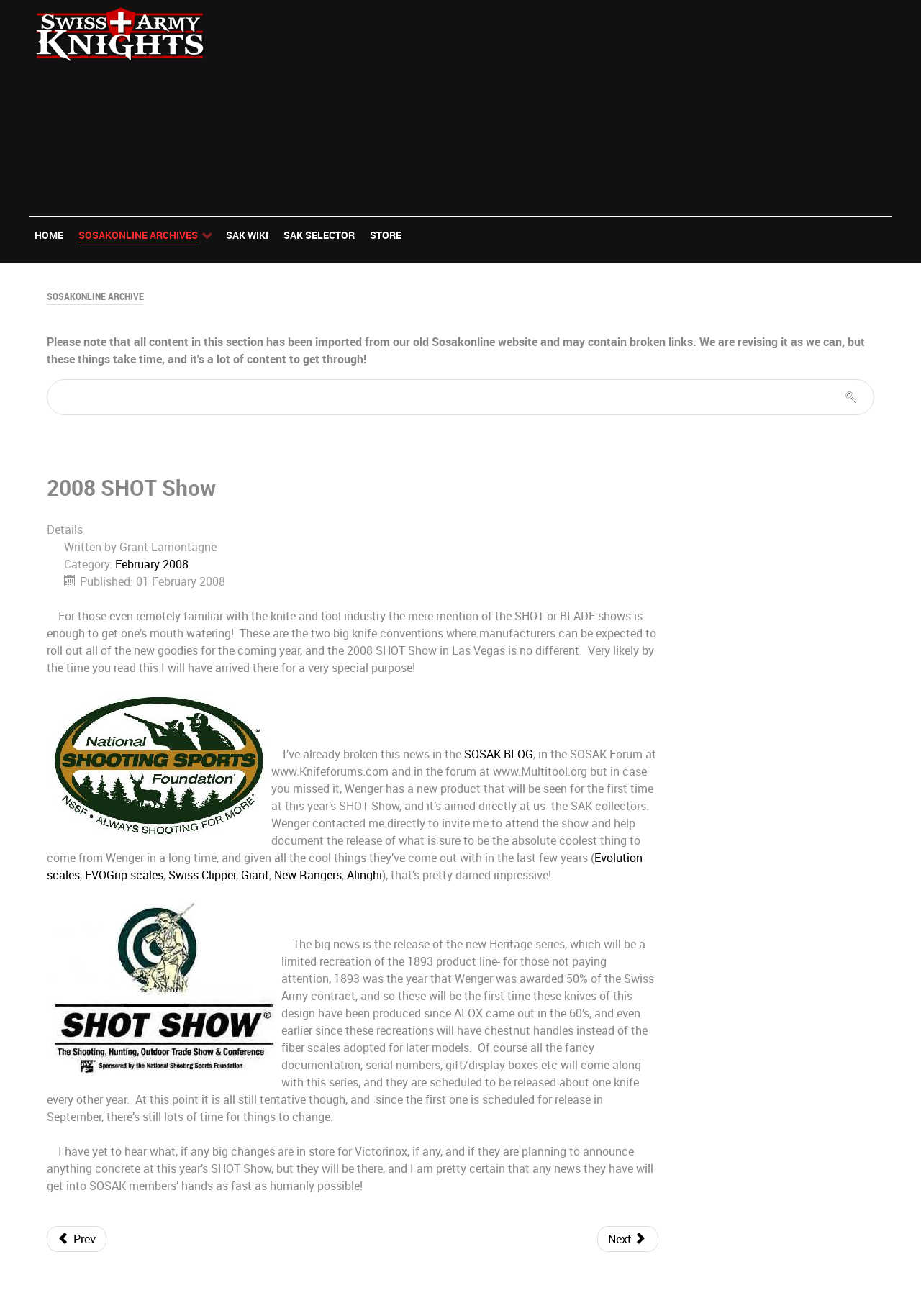Find the bounding box coordinates for the HTML element described in this sentence: "February 2008". Provide the coordinates as four float numbers between 0 and 1, in the format [left, top, right, bottom].

[0.125, 0.423, 0.205, 0.435]